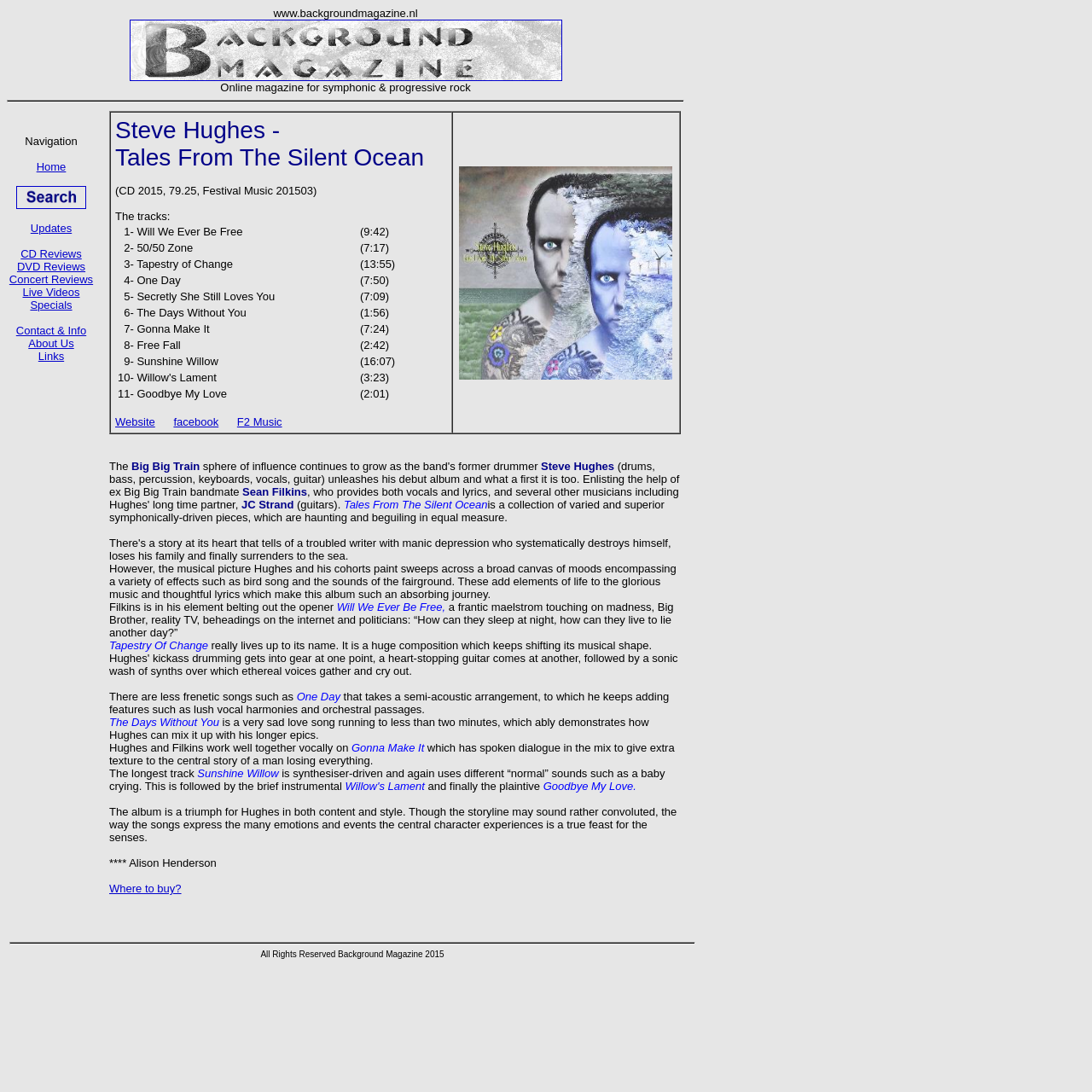Determine the bounding box for the described UI element: "Online Selenium Training".

None